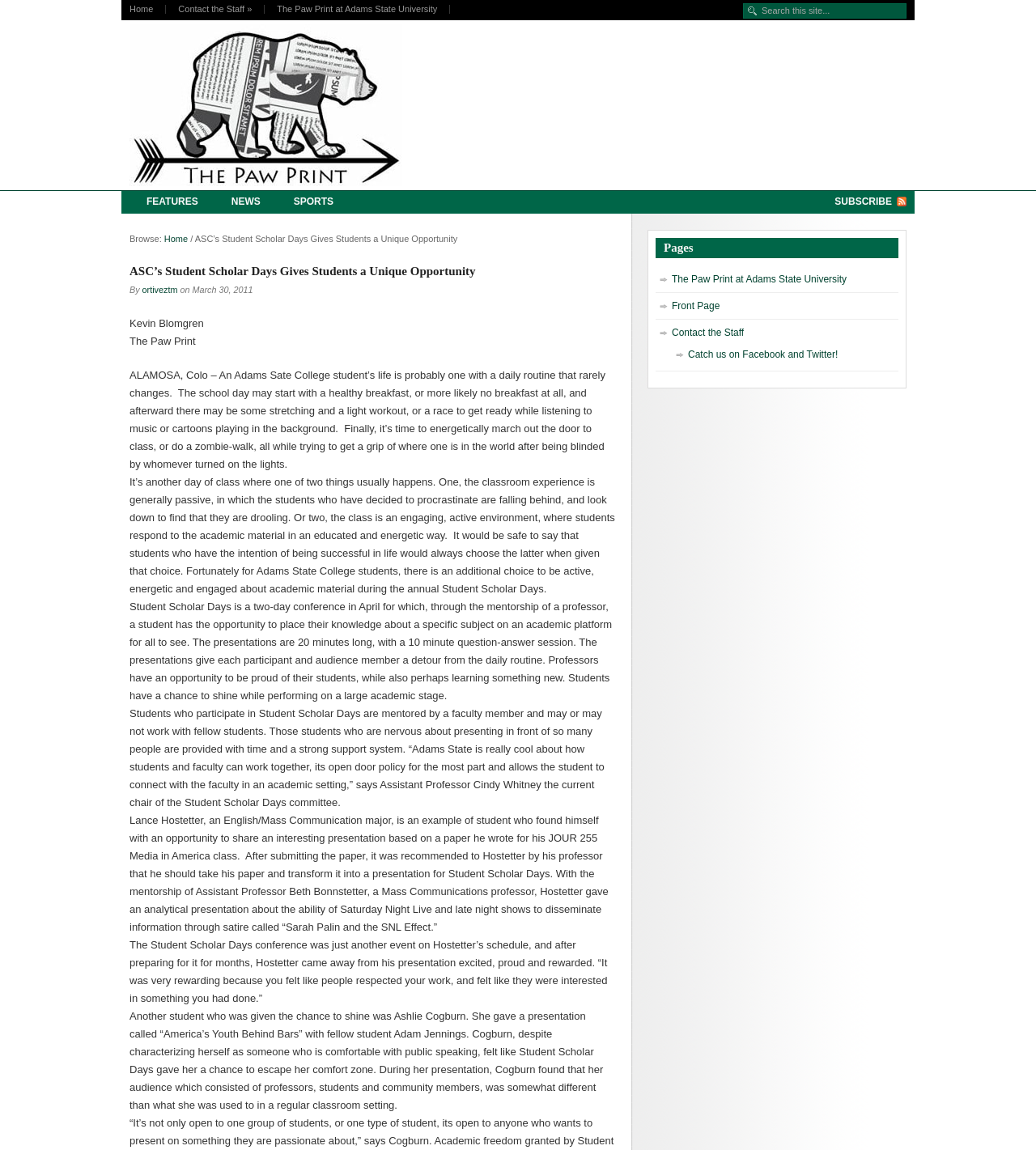Use the details in the image to answer the question thoroughly: 
Who is the chair of the Student Scholar Days committee?

The article quotes Assistant Professor Cindy Whitney, stating that she is the current chair of the Student Scholar Days committee.